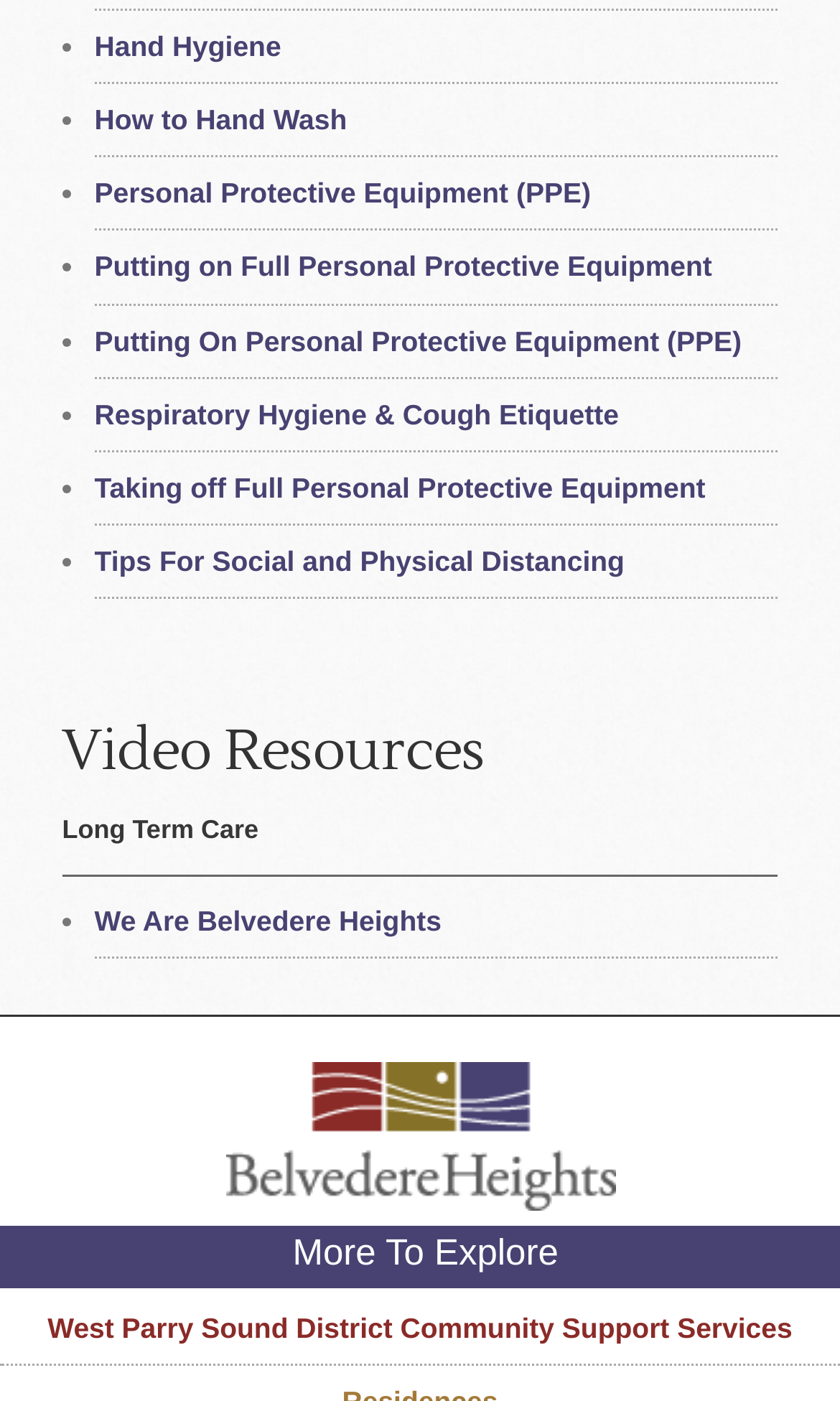Identify the bounding box coordinates for the region of the element that should be clicked to carry out the instruction: "Explore West Parry Sound District Community Support Services". The bounding box coordinates should be four float numbers between 0 and 1, i.e., [left, top, right, bottom].

[0.057, 0.929, 0.943, 0.952]